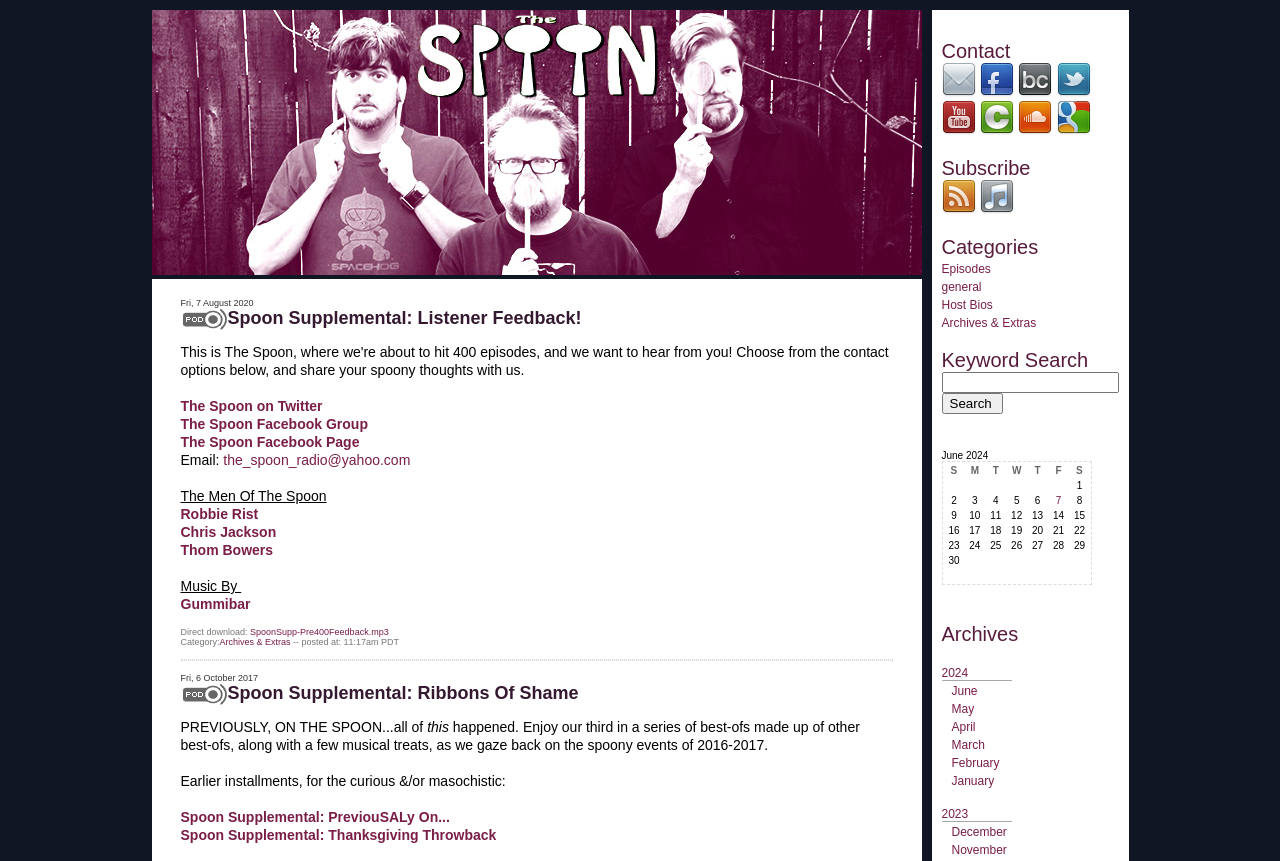Provide your answer to the question using just one word or phrase: What is the text above the separator in the second LayoutTableRow?

PREVIOUSLY, ON THE SPOON...